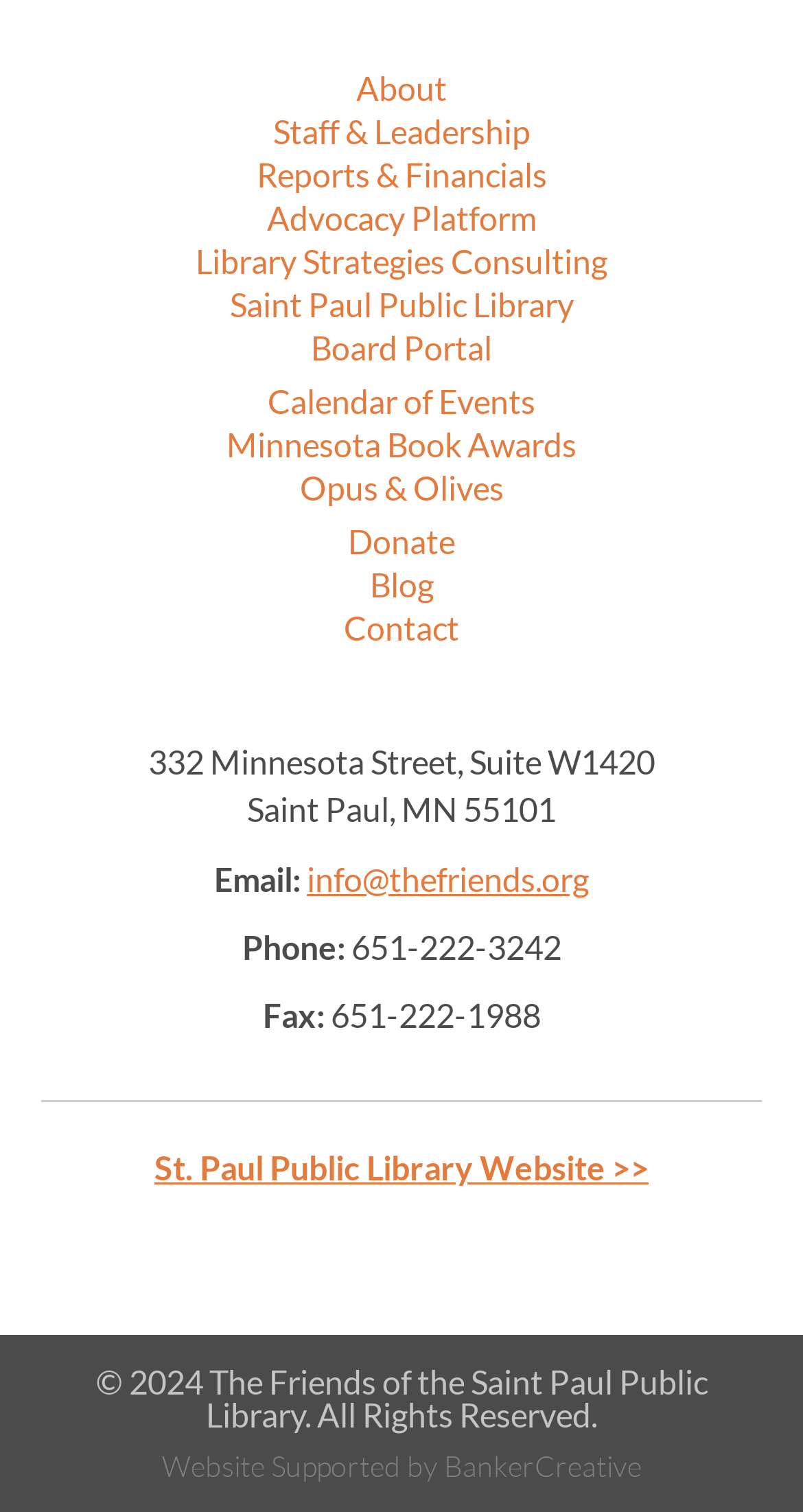Please provide the bounding box coordinates for the element that needs to be clicked to perform the instruction: "visit St. Paul Public Library Website". The coordinates must consist of four float numbers between 0 and 1, formatted as [left, top, right, bottom].

[0.192, 0.759, 0.808, 0.785]